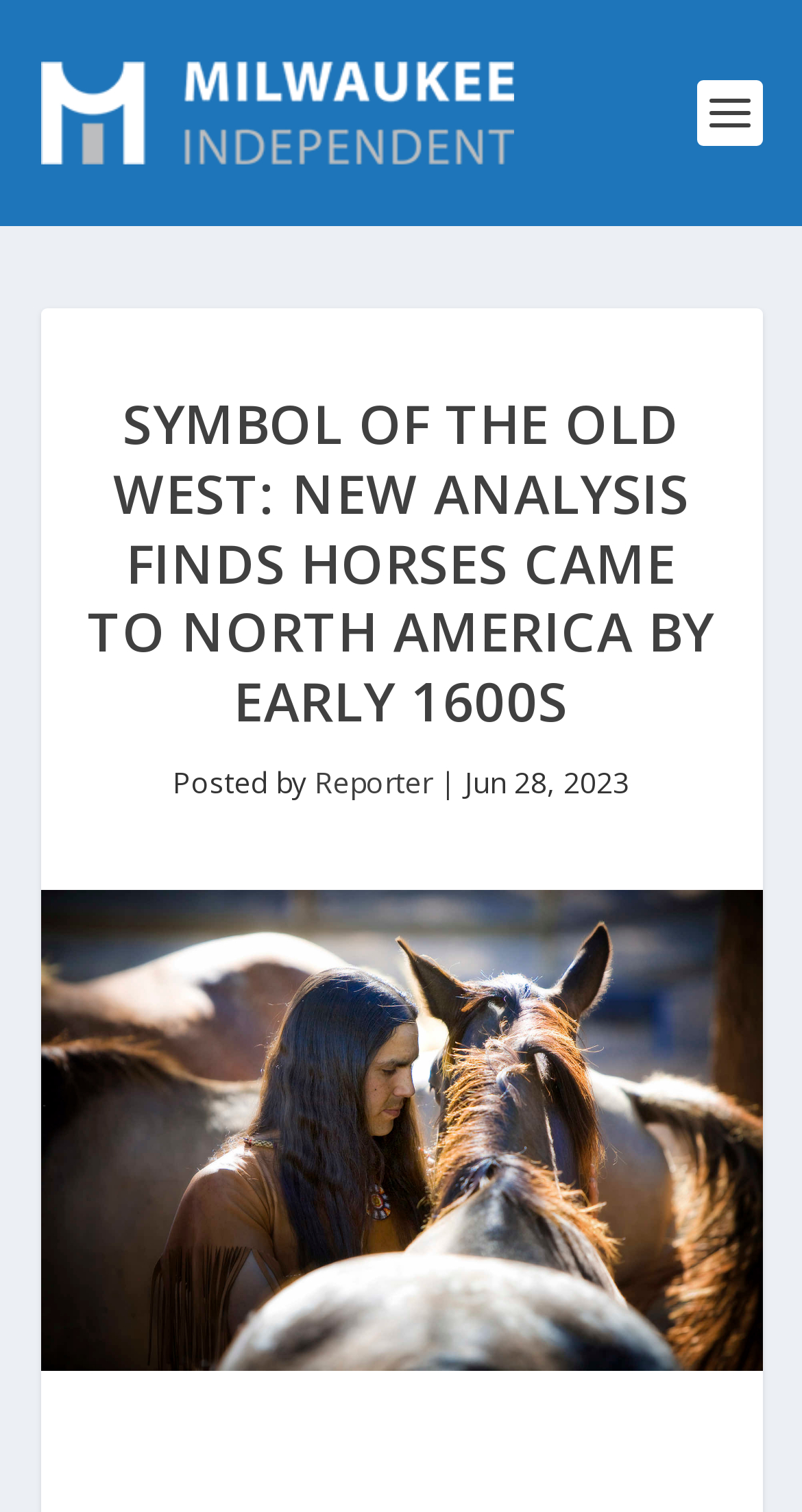Provide a one-word or short-phrase response to the question:
What is the name of the publication?

Milwaukee Independent